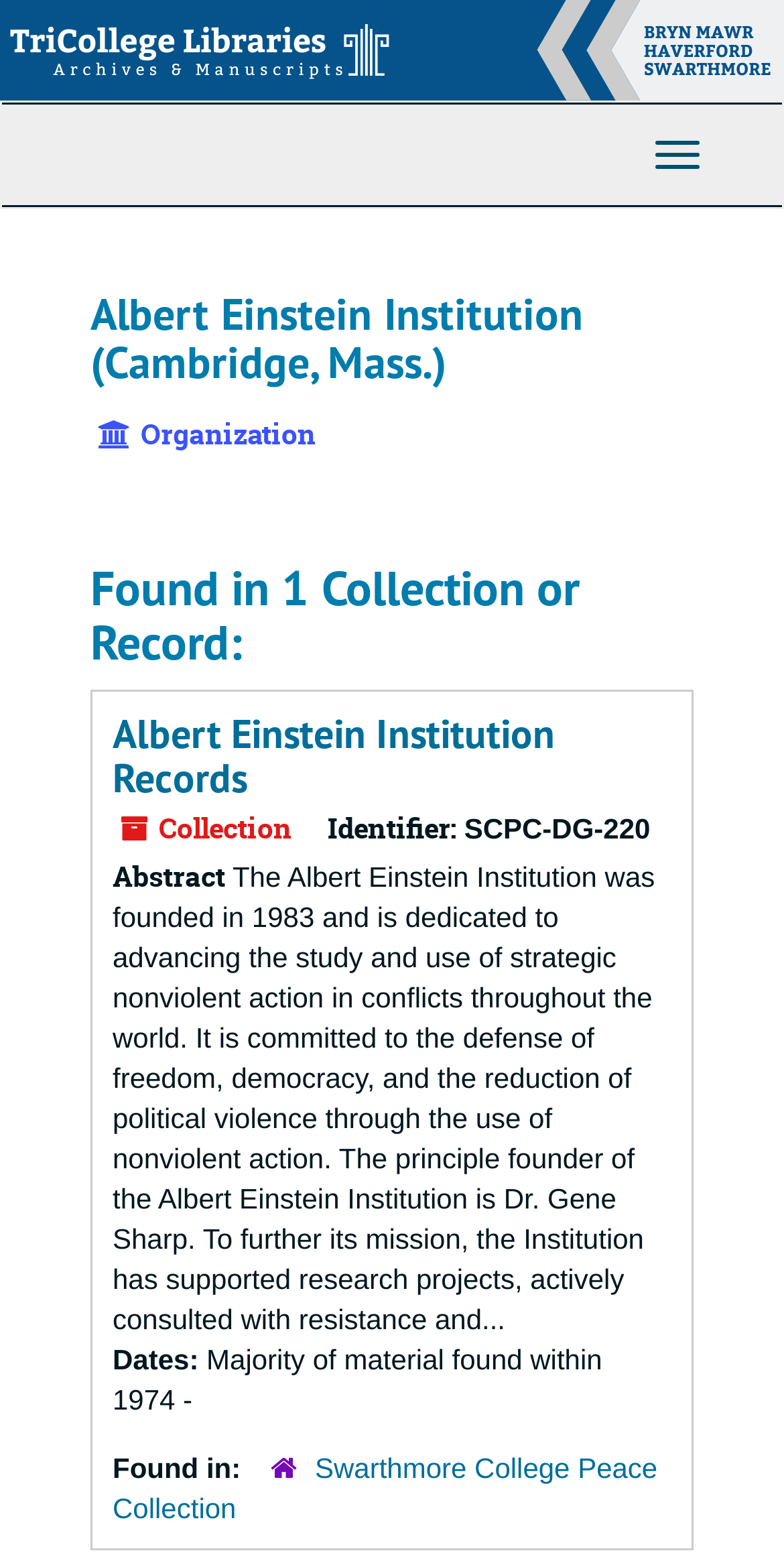Answer the question briefly using a single word or phrase: 
What is the time period of the majority of the material?

1974 -